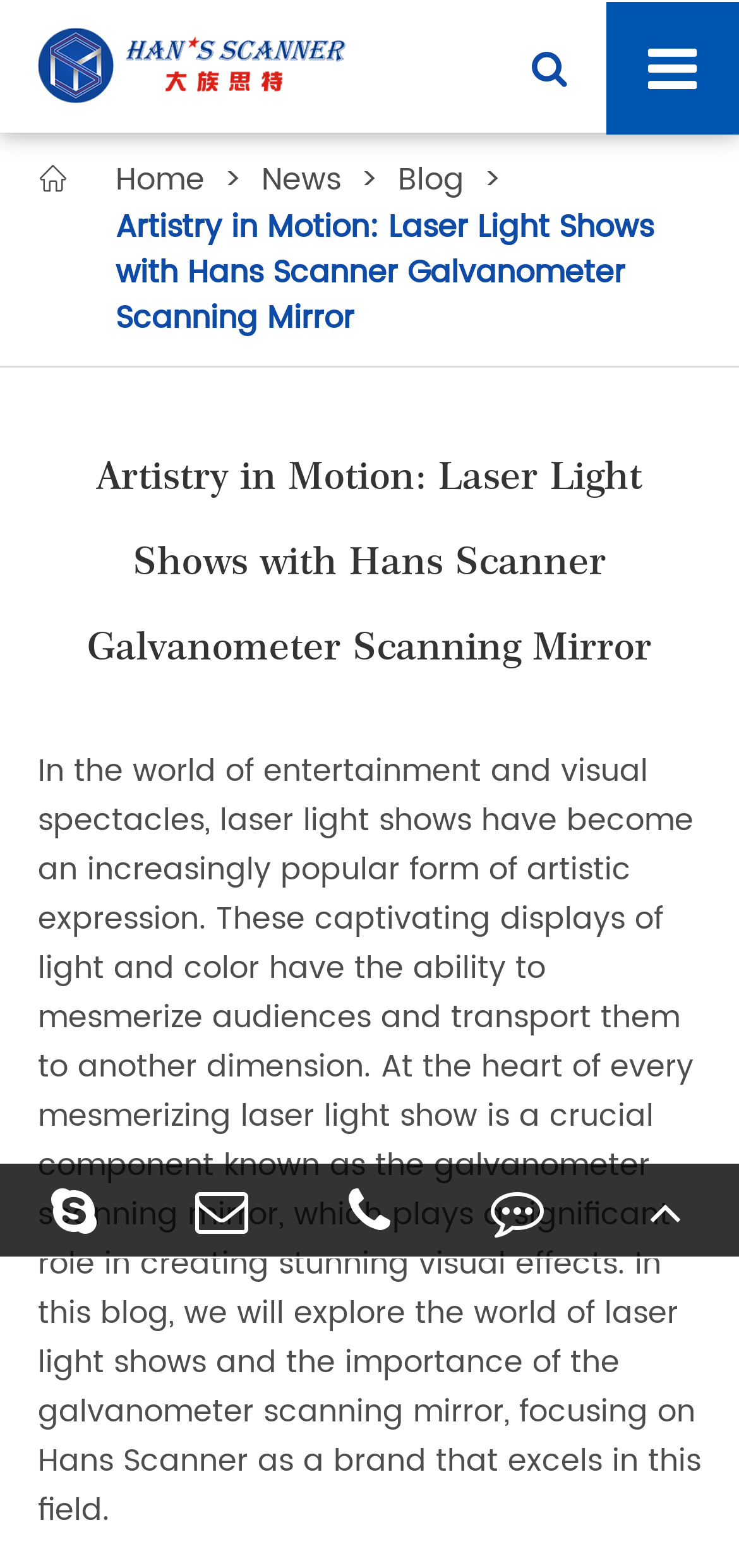Specify the bounding box coordinates for the region that must be clicked to perform the given instruction: "Contact via Skype".

[0.0, 0.742, 0.2, 0.801]